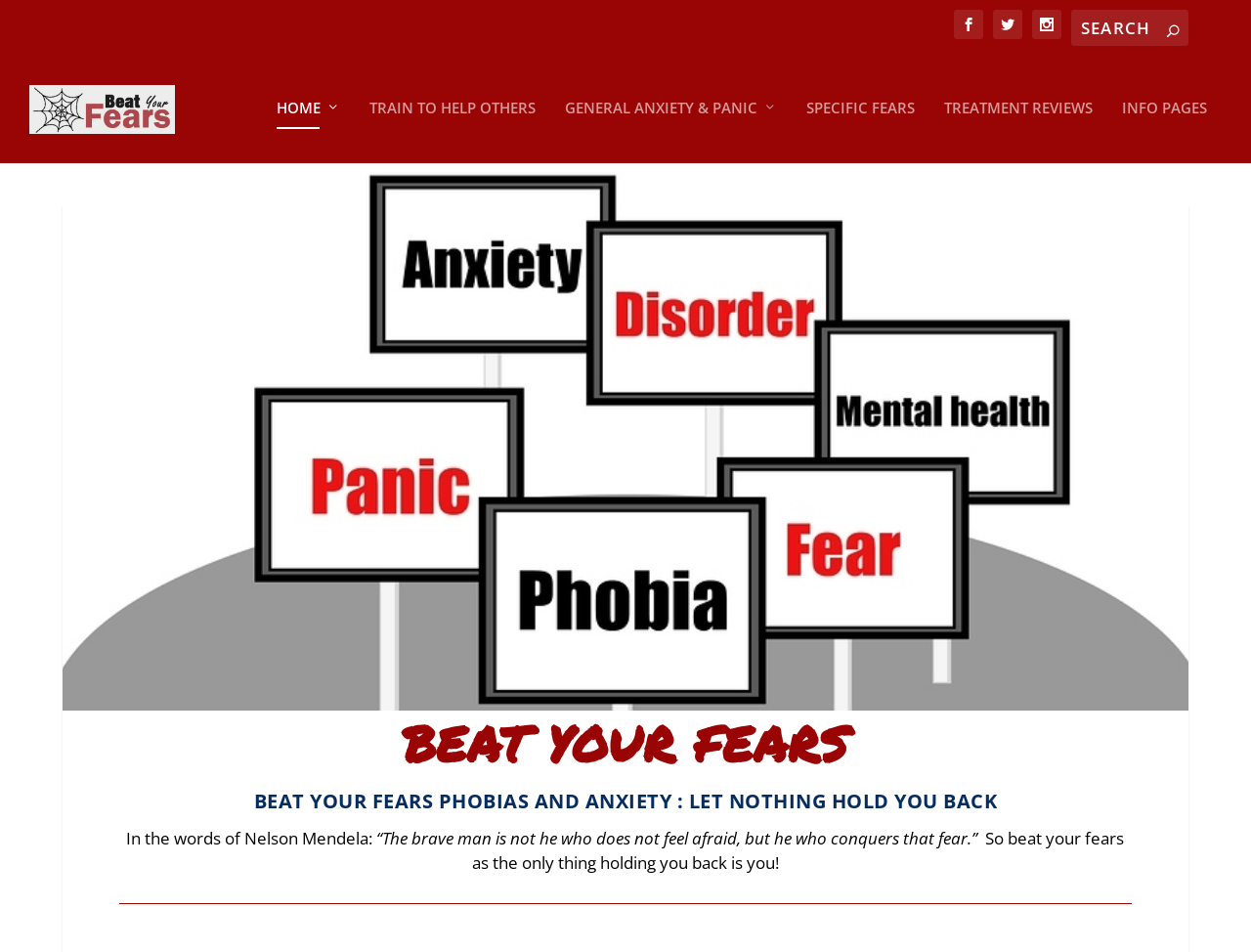Using the image as a reference, answer the following question in as much detail as possible:
What is the color of the search box?

The search box has a bounding box coordinate of [0.856, 0.01, 0.95, 0.048], and since it does not have any specific color attribute, I assume it is the default white color.